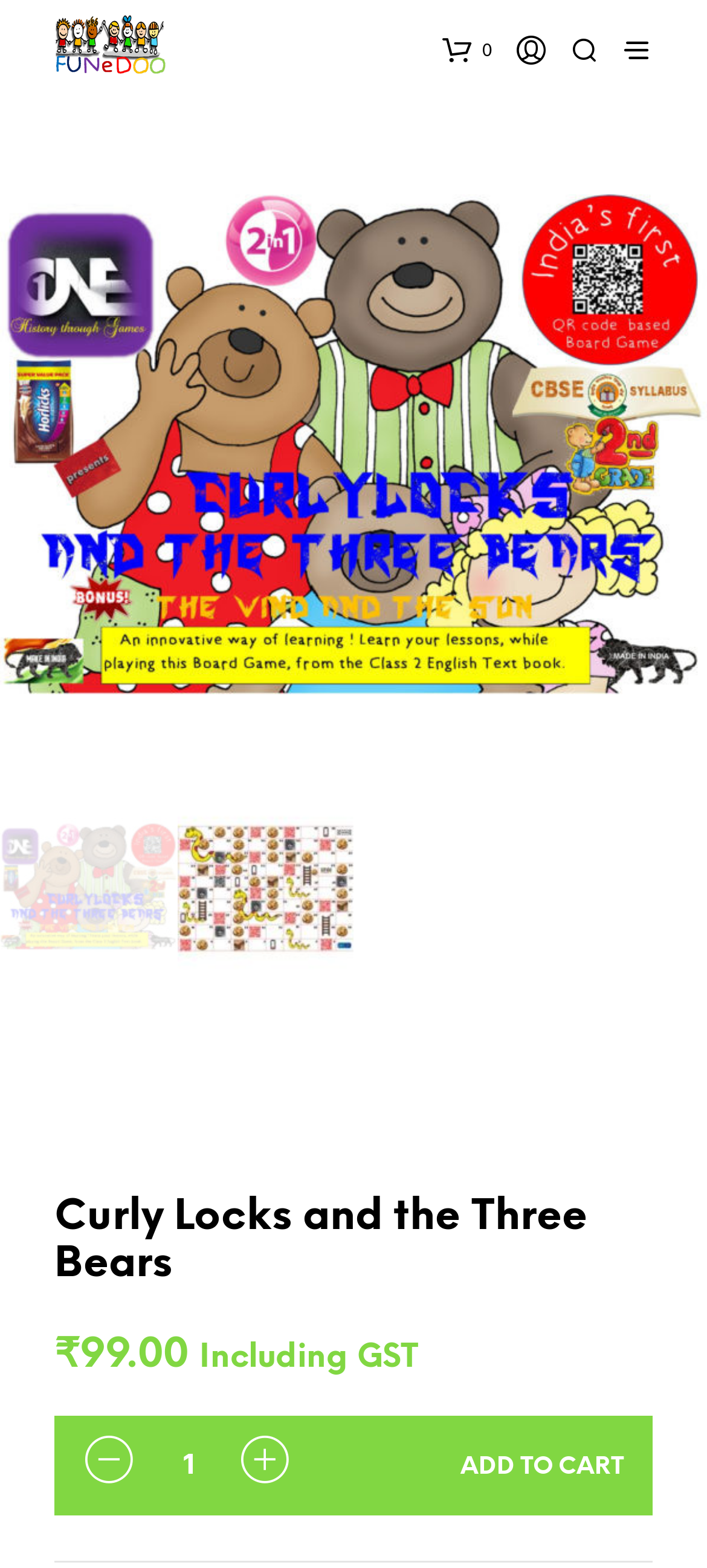Find the coordinates for the bounding box of the element with this description: "parent_node: QUANTITY".

[0.336, 0.911, 0.413, 0.952]